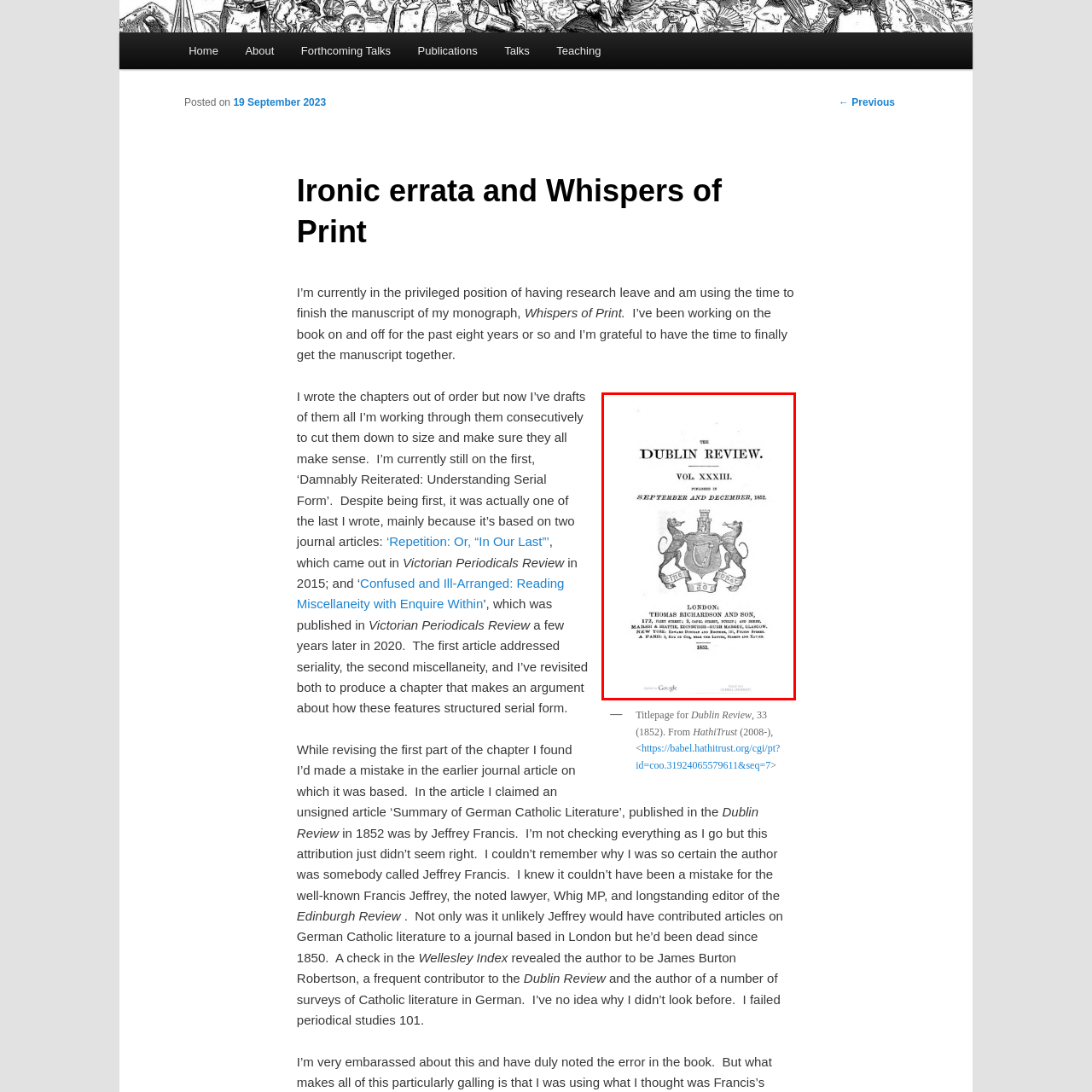Where is the publisher located?
Analyze the image marked by the red bounding box and respond with an in-depth answer considering the visual clues.

The title page notes the publisher, Thomas Richardson and Son, and their location, which is London, indicating that the publisher is based in London.